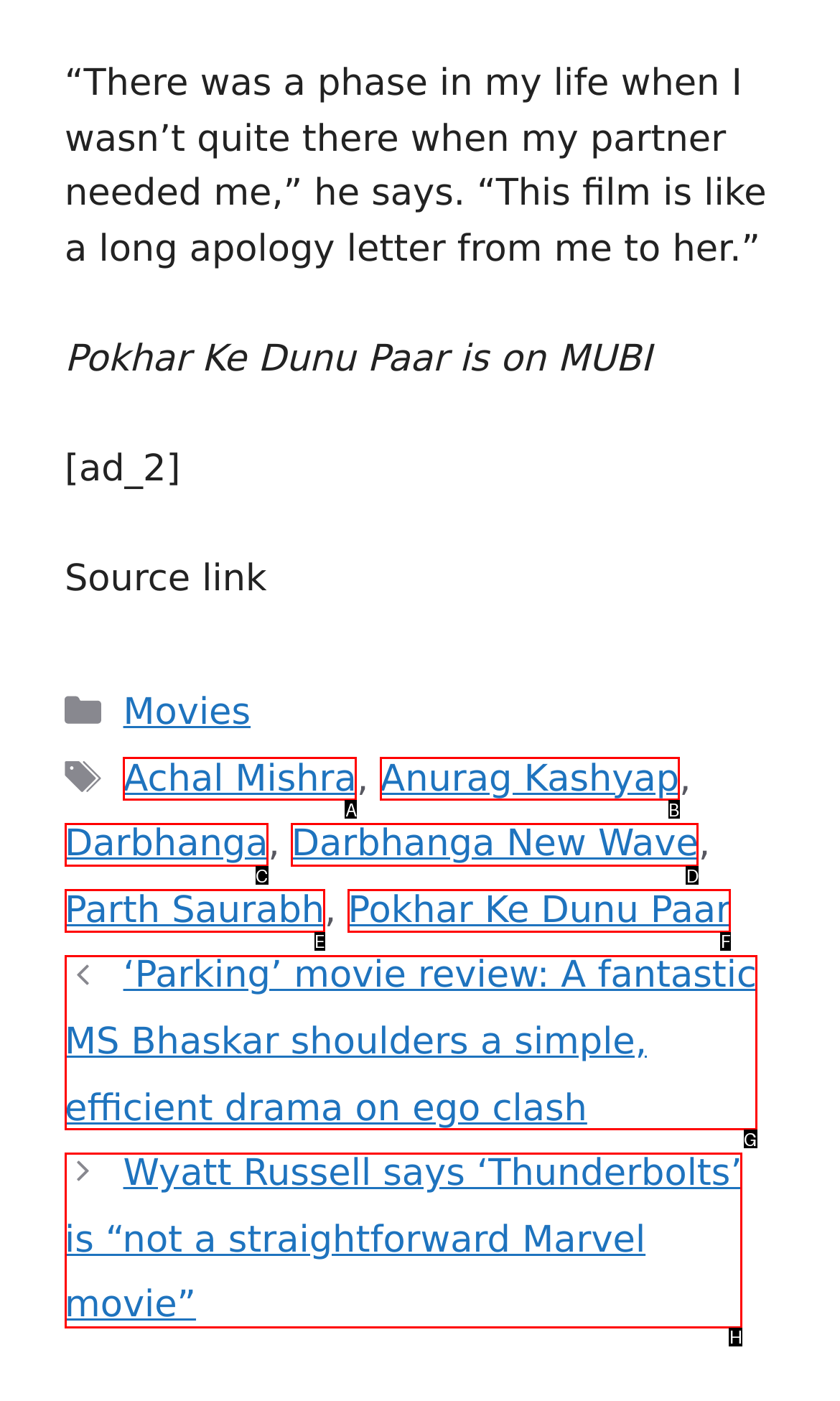Which option is described as follows: Pokhar Ke Dunu Paar
Answer with the letter of the matching option directly.

F